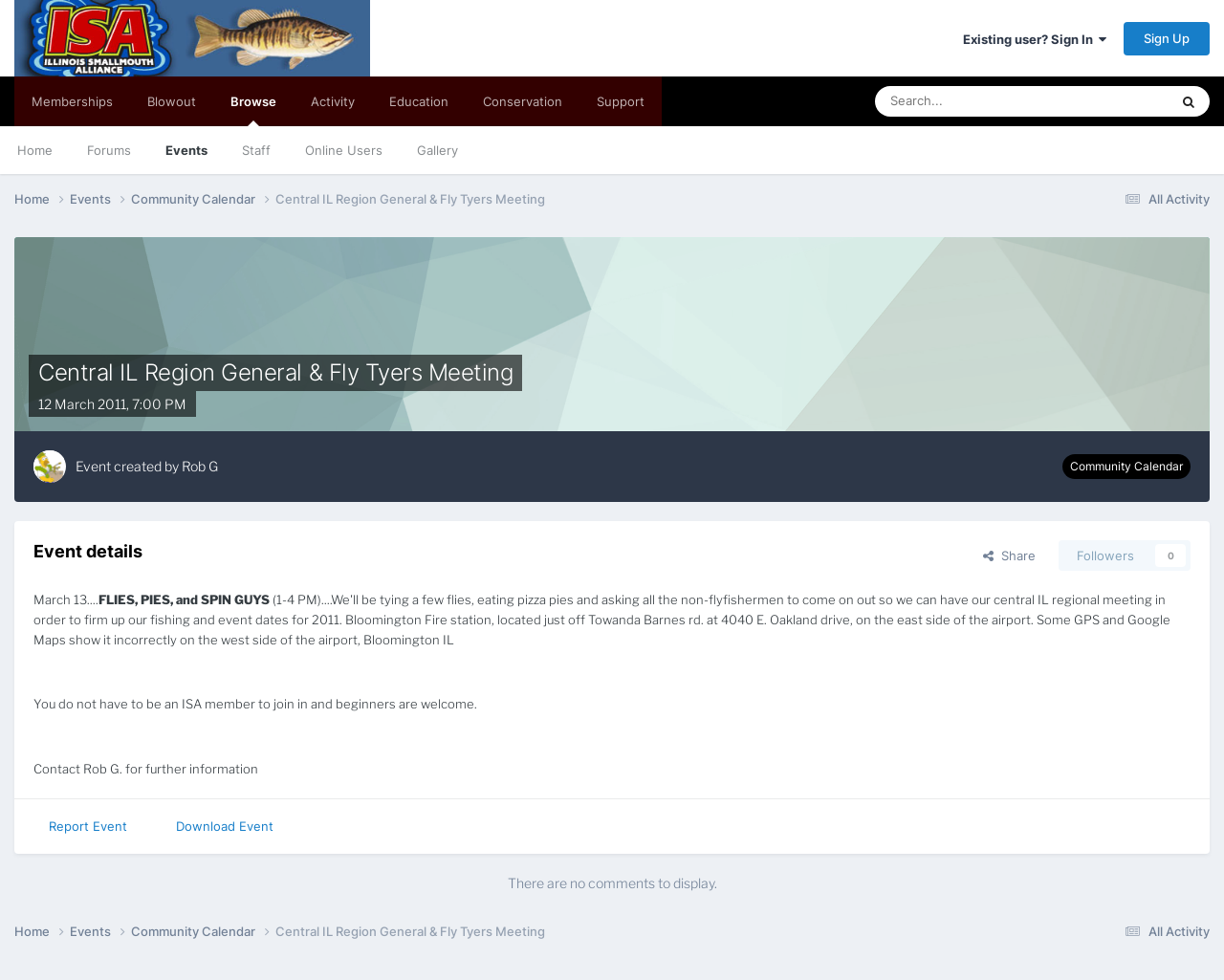Locate the bounding box coordinates of the area where you should click to accomplish the instruction: "Explore 'the essence of florida break for adults'".

None